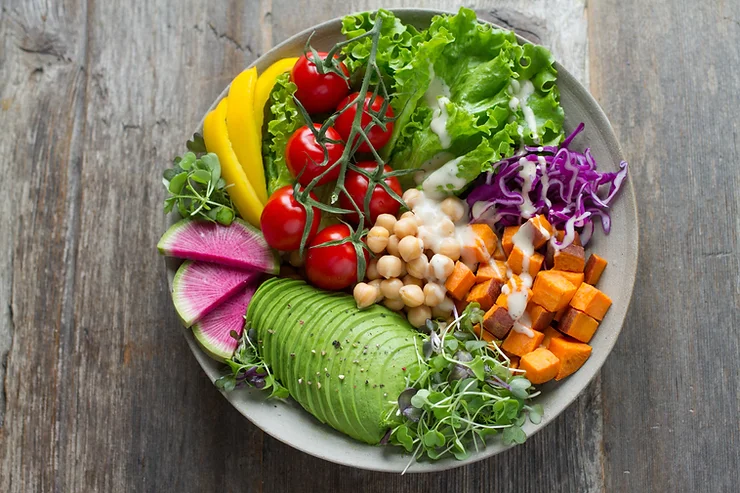Present an elaborate depiction of the scene captured in the image.

This vibrant image features a colorful and nutritious bowl of fresh ingredients, highlighting the importance of a balanced diet in the context of health and wellness, particularly in relation to bowel cancer treatment. The bowl includes an array of vegetables and fruits: slices of ripe avocado, bright yellow bell peppers, and red cherry tomatoes, which add a splash of color and flavor. 

Complementing these are leafy greens such as crisp lettuce and purple cabbage, known for their rich nutrient content. A handful of chickpeas provides a source of protein, while roasted sweet potatoes offer a healthy carbohydrate option. The dish is garnished with sprouts and watermelon radish, adding both texture and visual appeal. A drizzle of dressing enhances the overall flavor, exemplifying an aesthetic and health-conscious meal choice.

This composition not only represents a meal that supports overall well-being but also aligns with dietary recommendations for individuals dealing with health challenges, as discussed in dietary guidelines for those affected by bowel cancer.